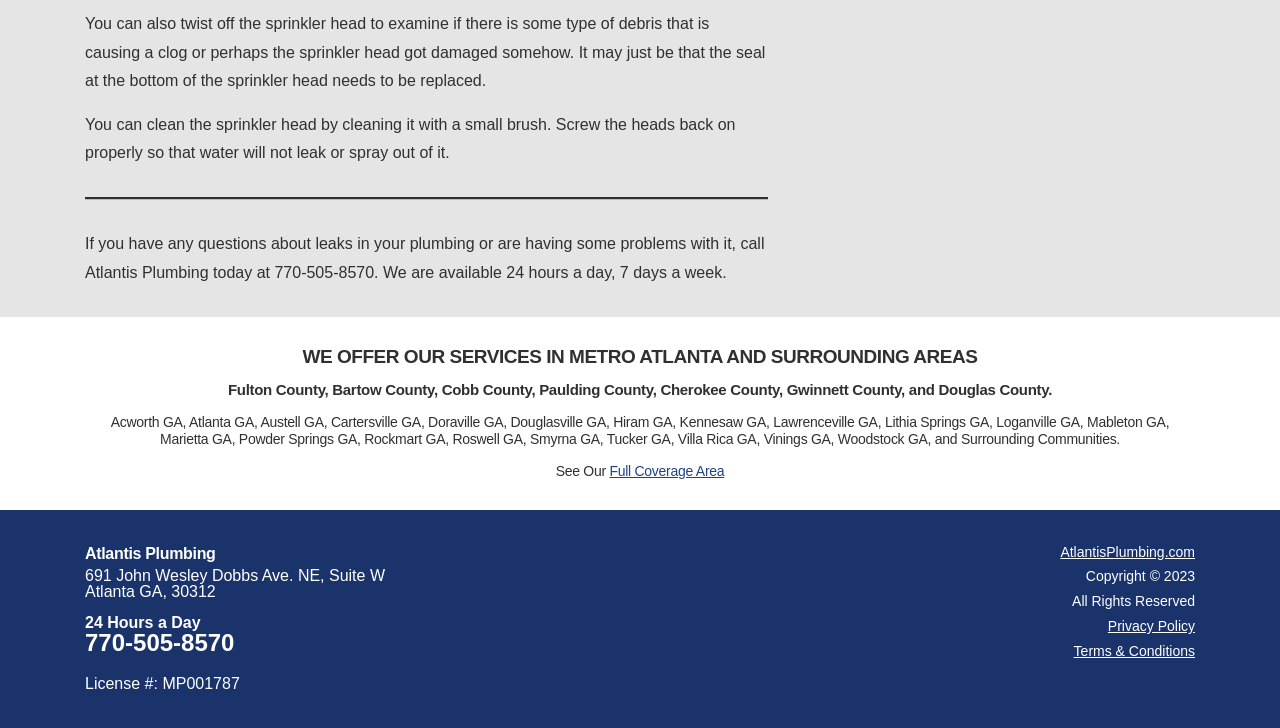What is the address of Atlantis Plumbing?
Identify the answer in the screenshot and reply with a single word or phrase.

691 John Wesley Dobbs Ave. NE, Suite W, Atlanta GA, 30312